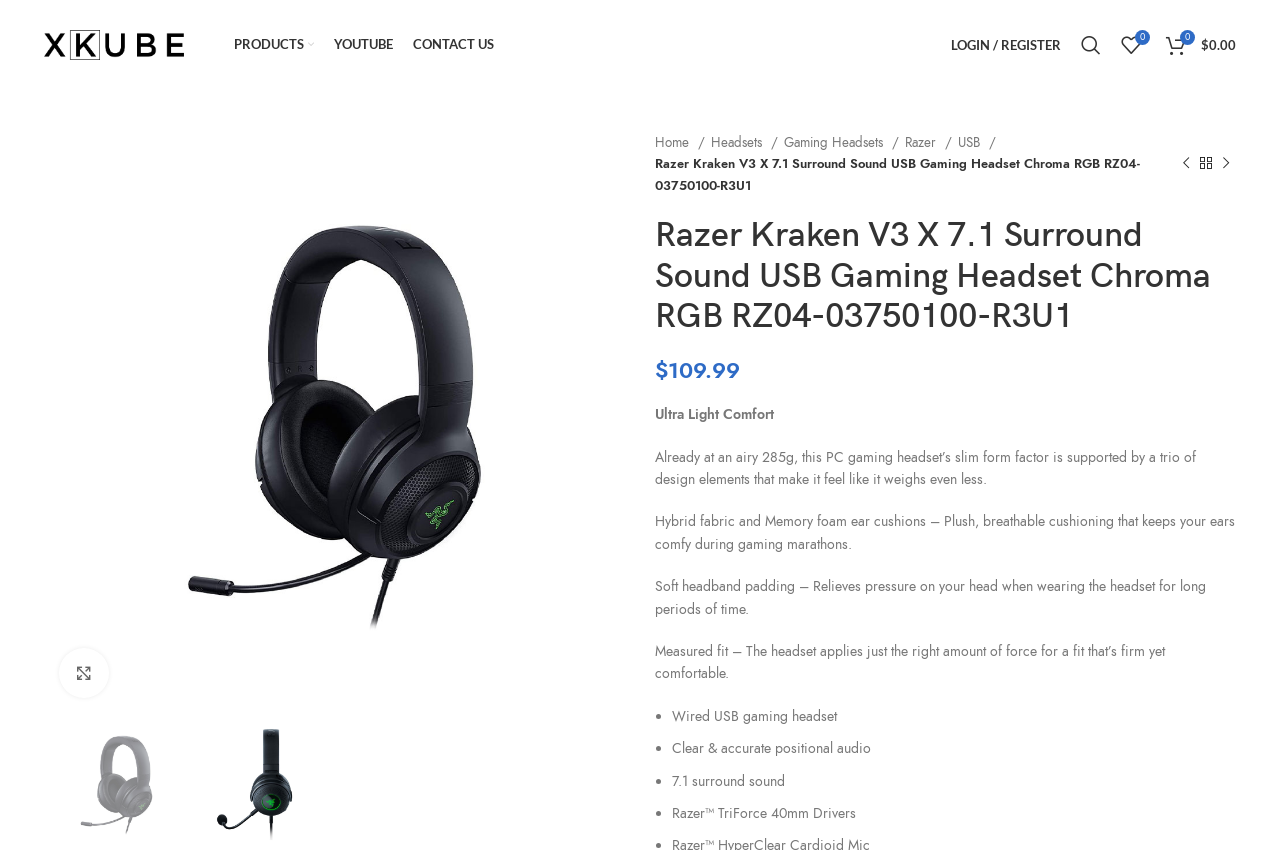Answer this question using a single word or a brief phrase:
What type of sound does the gaming headset support?

7.1 surround sound